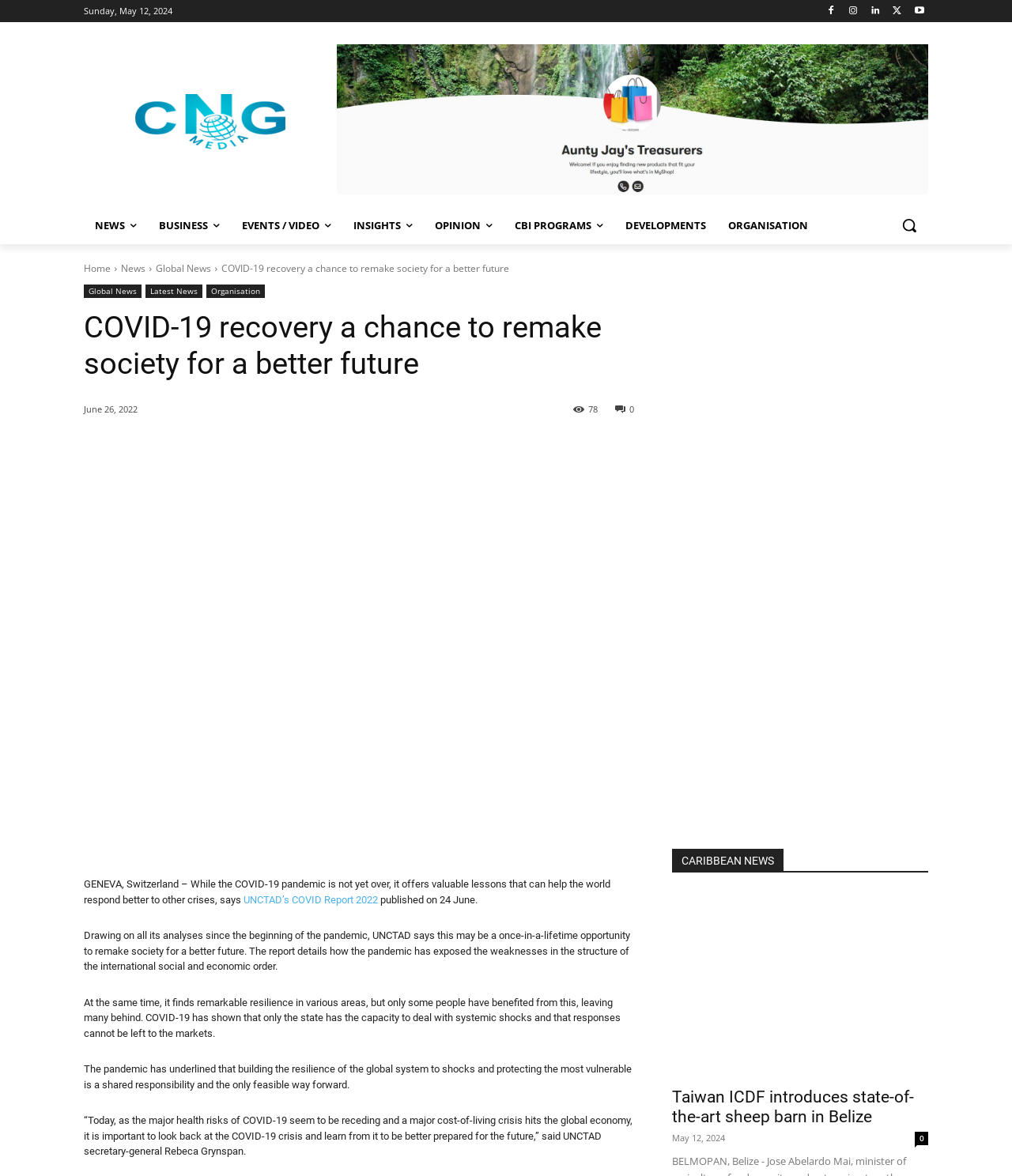Predict the bounding box coordinates of the area that should be clicked to accomplish the following instruction: "Share the article". The bounding box coordinates should consist of four float numbers between 0 and 1, i.e., [left, top, right, bottom].

[0.122, 0.378, 0.147, 0.388]